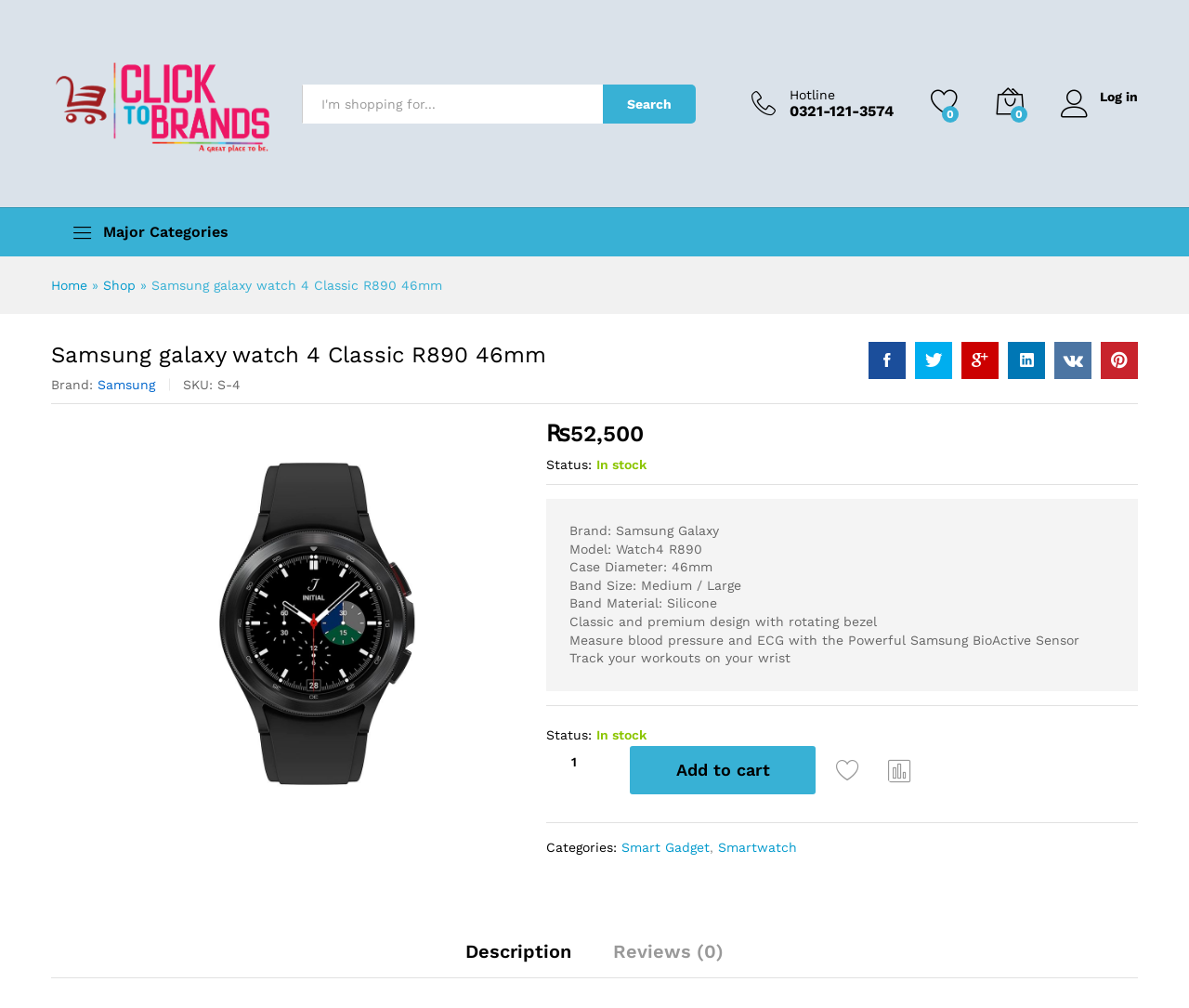Please reply to the following question with a single word or a short phrase:
What is the case diameter of the product?

46mm